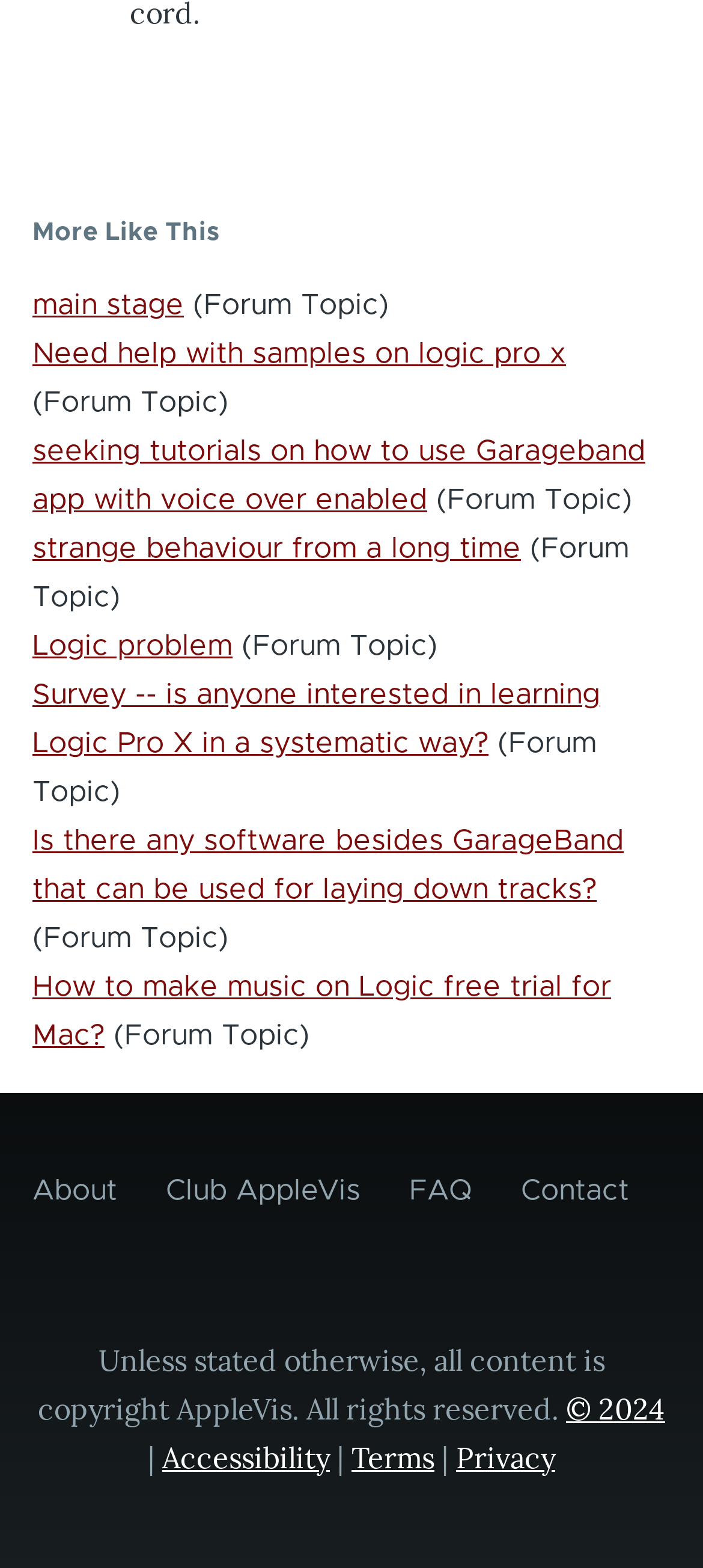What is the copyright information of the website?
Carefully analyze the image and provide a detailed answer to the question.

The copyright information of the website is stated as 'Unless stated otherwise, all content is copyright AppleVis. All rights reserved.' located at [0.054, 0.856, 0.86, 0.91].